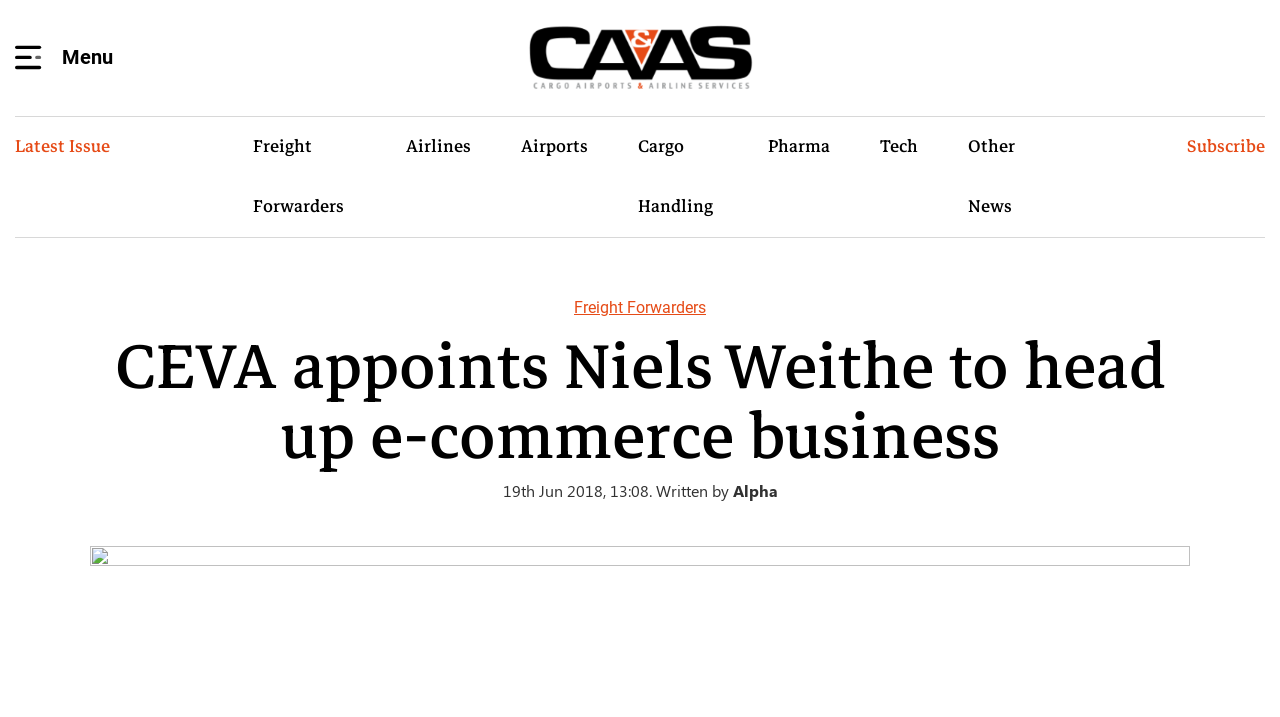Identify the bounding box coordinates for the element you need to click to achieve the following task: "Get a quote". Provide the bounding box coordinates as four float numbers between 0 and 1, in the form [left, top, right, bottom].

None